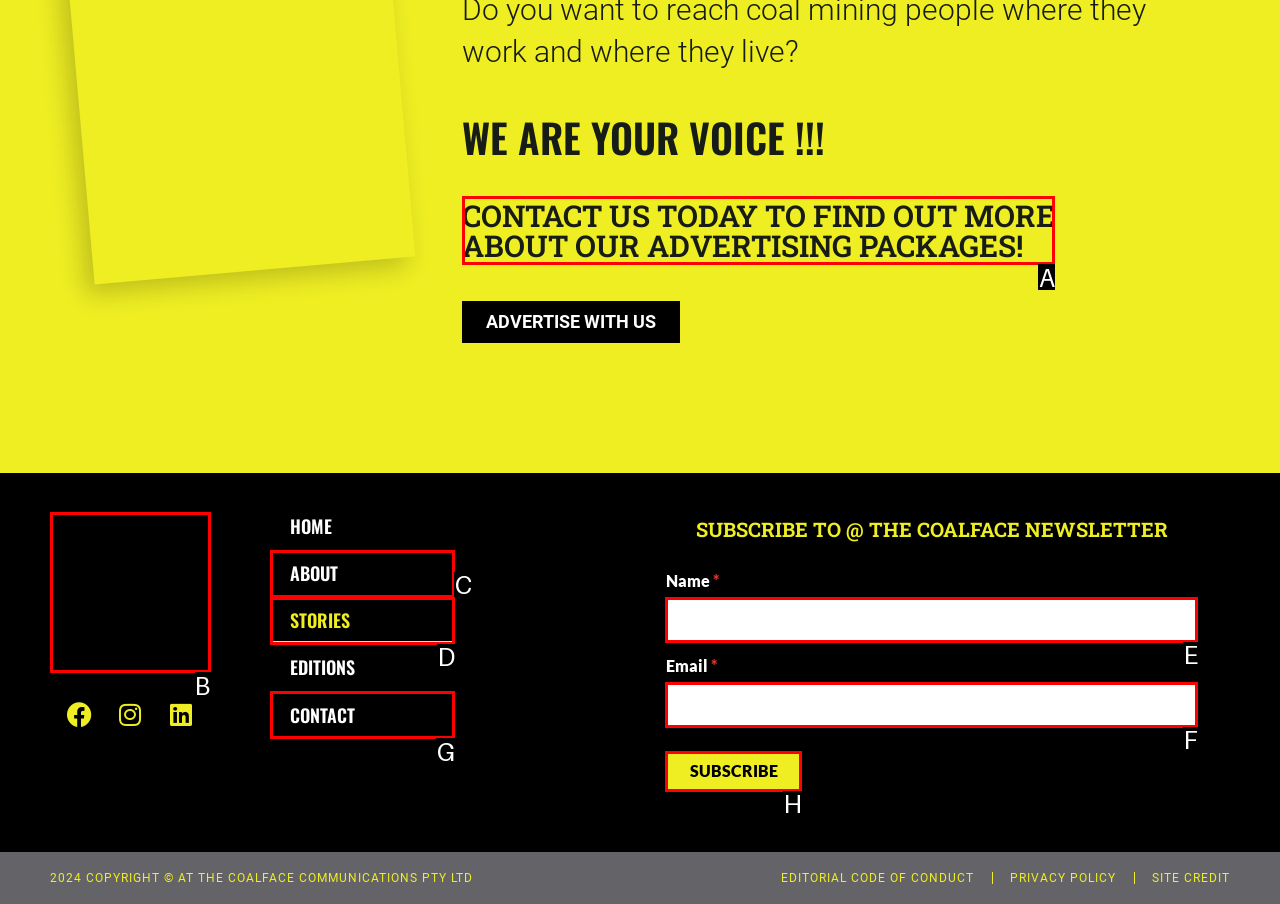Point out which HTML element you should click to fulfill the task: Contact us today.
Provide the option's letter from the given choices.

A